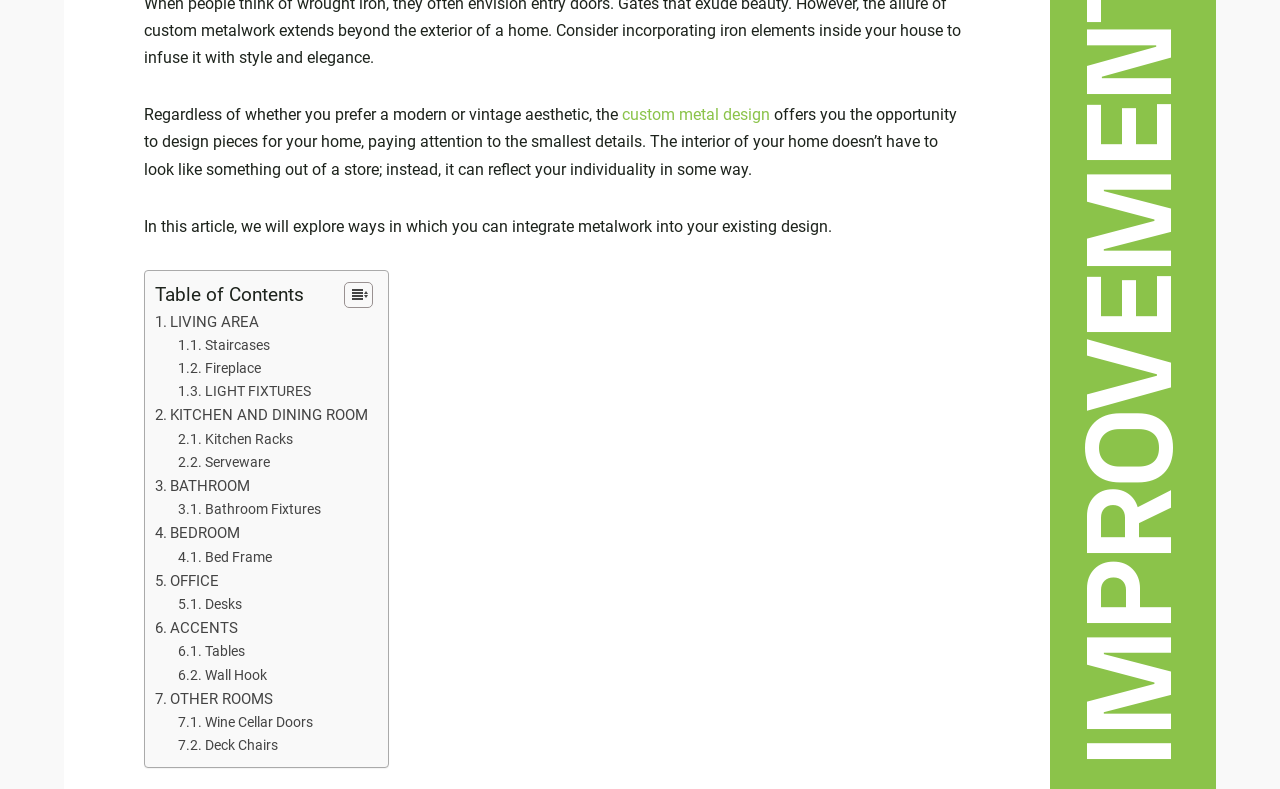Please answer the following question using a single word or phrase: What is the first room type mentioned in the table of contents?

Living area